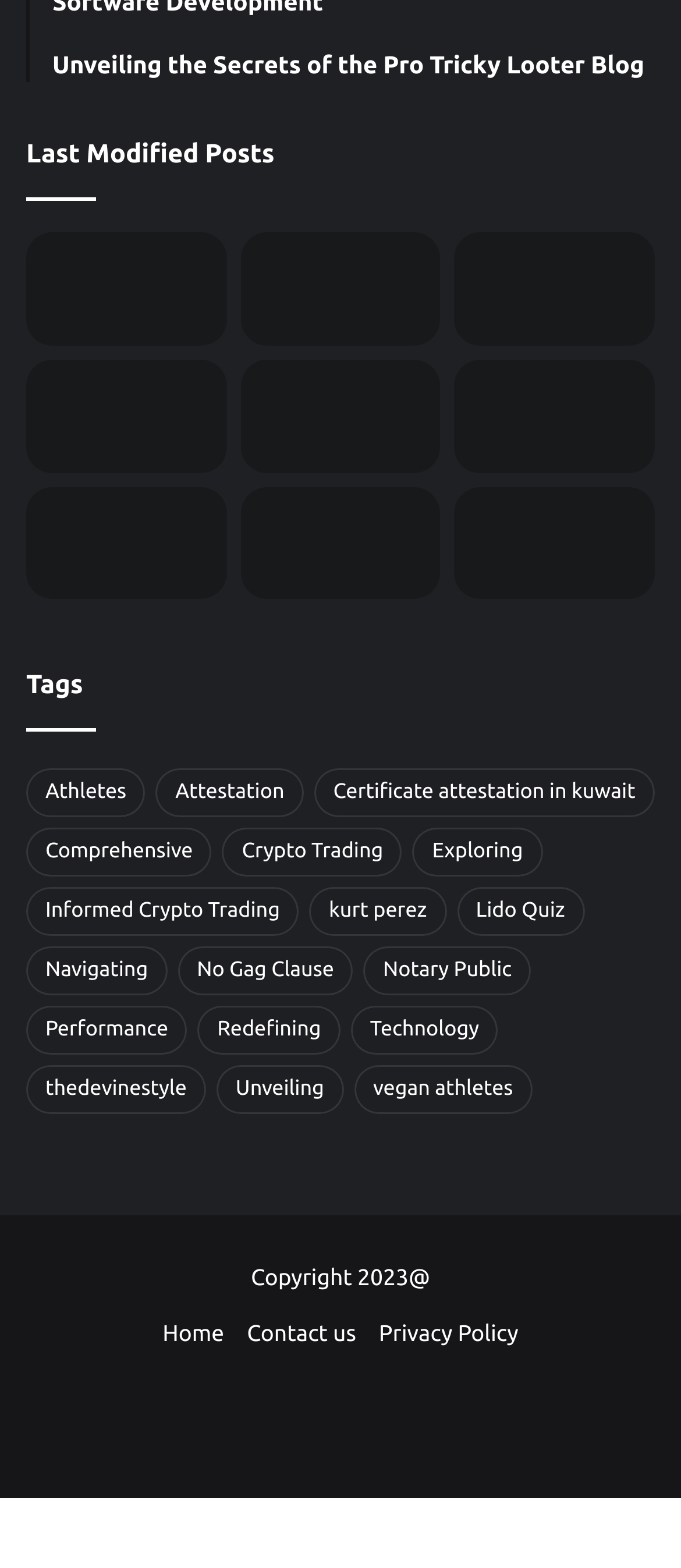How many social media links are there at the bottom of the webpage?
Based on the image, respond with a single word or phrase.

4